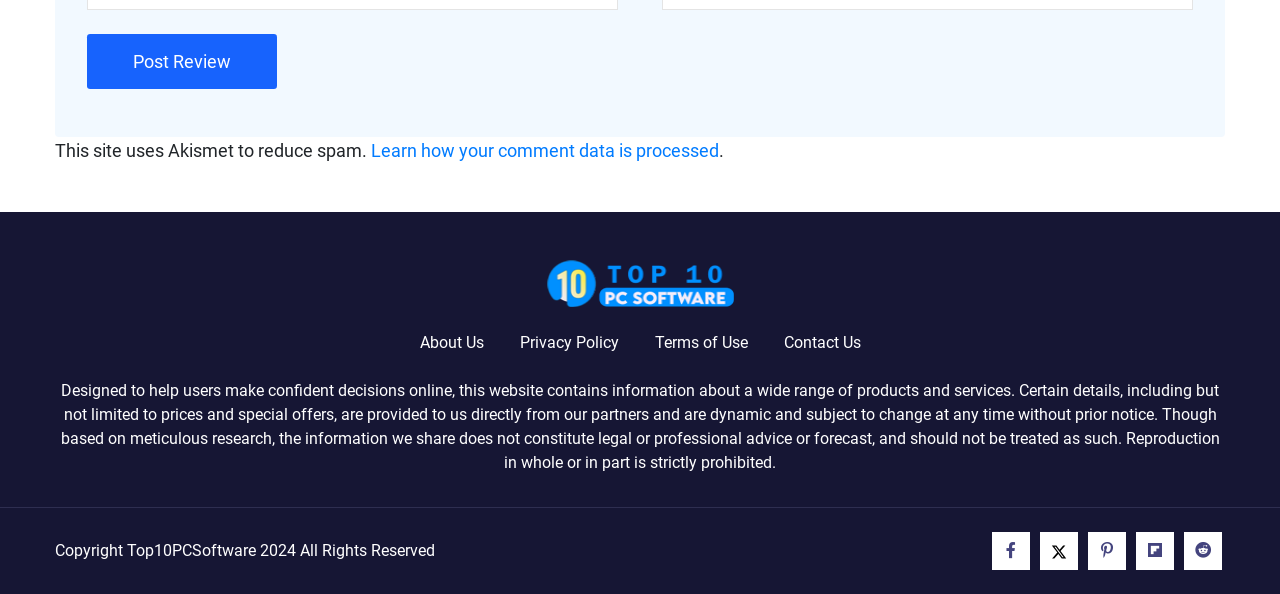Locate the bounding box coordinates of the area where you should click to accomplish the instruction: "Learn how your comment data is processed".

[0.29, 0.236, 0.562, 0.271]